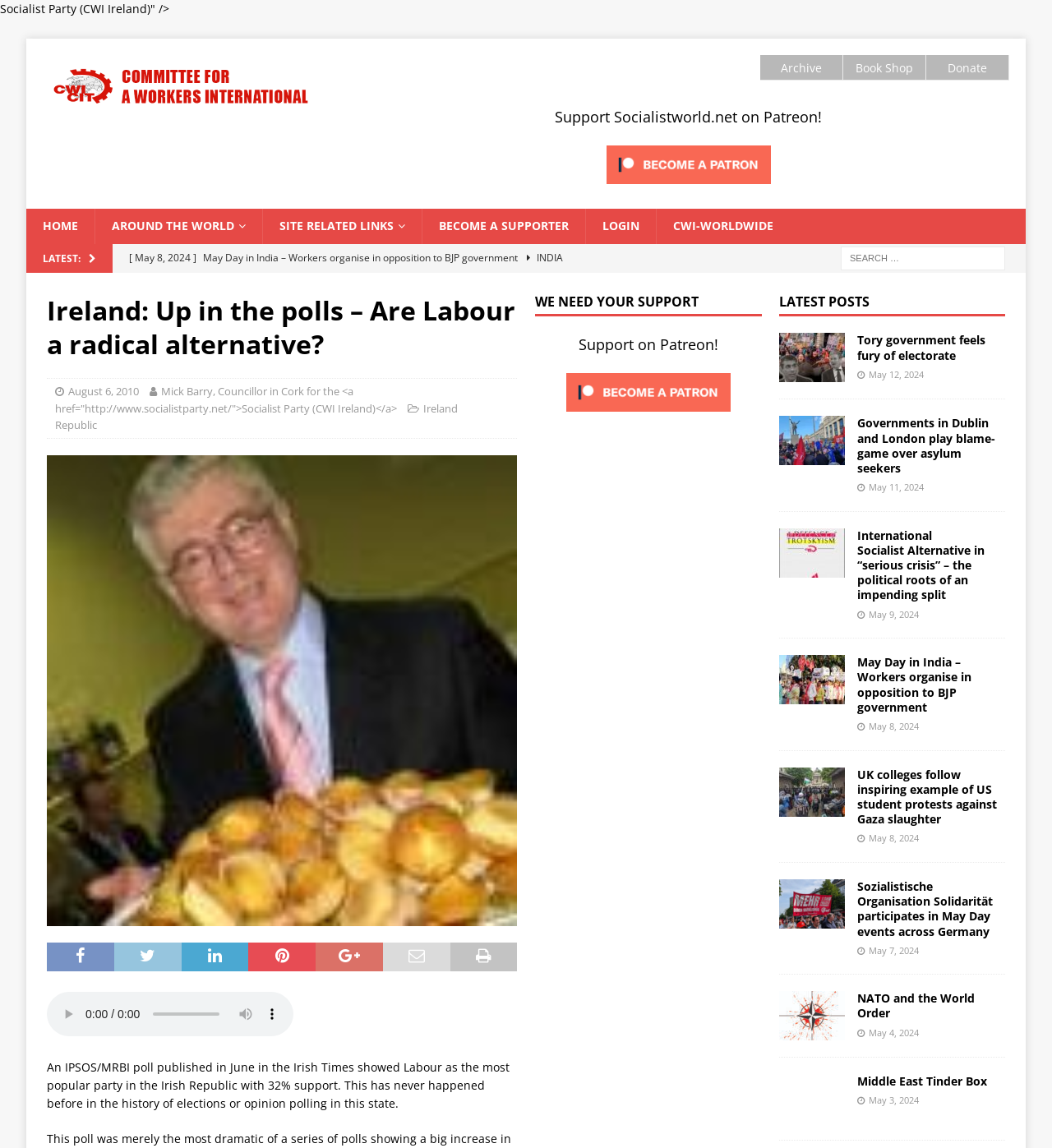Find the bounding box coordinates for the HTML element described in this sentence: "Sycamore Reduction at Lenham Cemetery". Provide the coordinates as four float numbers between 0 and 1, in the format [left, top, right, bottom].

None